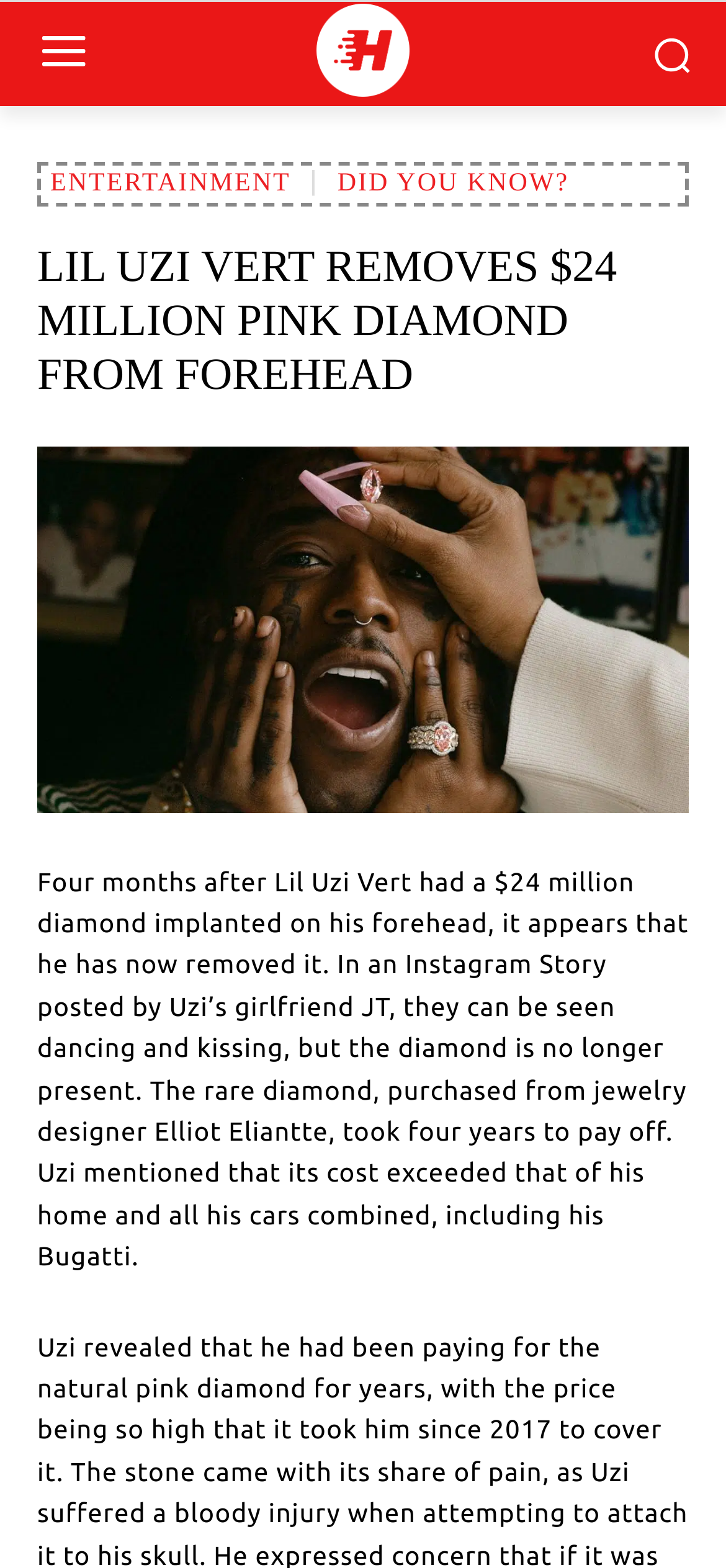Locate the bounding box for the described UI element: "Entertainment". Ensure the coordinates are four float numbers between 0 and 1, formatted as [left, top, right, bottom].

[0.069, 0.108, 0.401, 0.126]